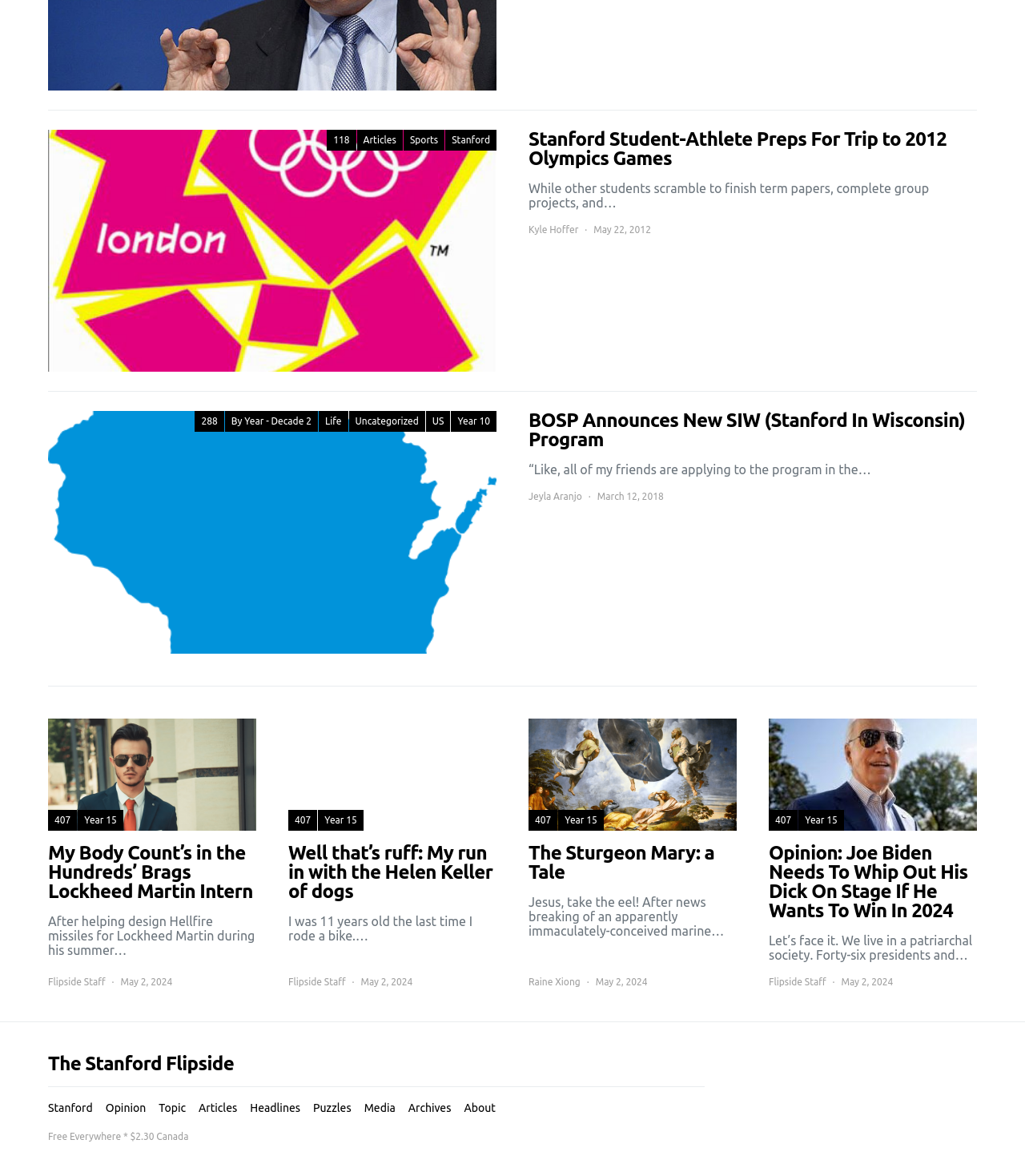Please mark the bounding box coordinates of the area that should be clicked to carry out the instruction: "click on the link to Opinion: Joe Biden Needs To Whip Out His Dick On Stage If He Wants To Win In 2024".

[0.75, 0.717, 0.953, 0.783]